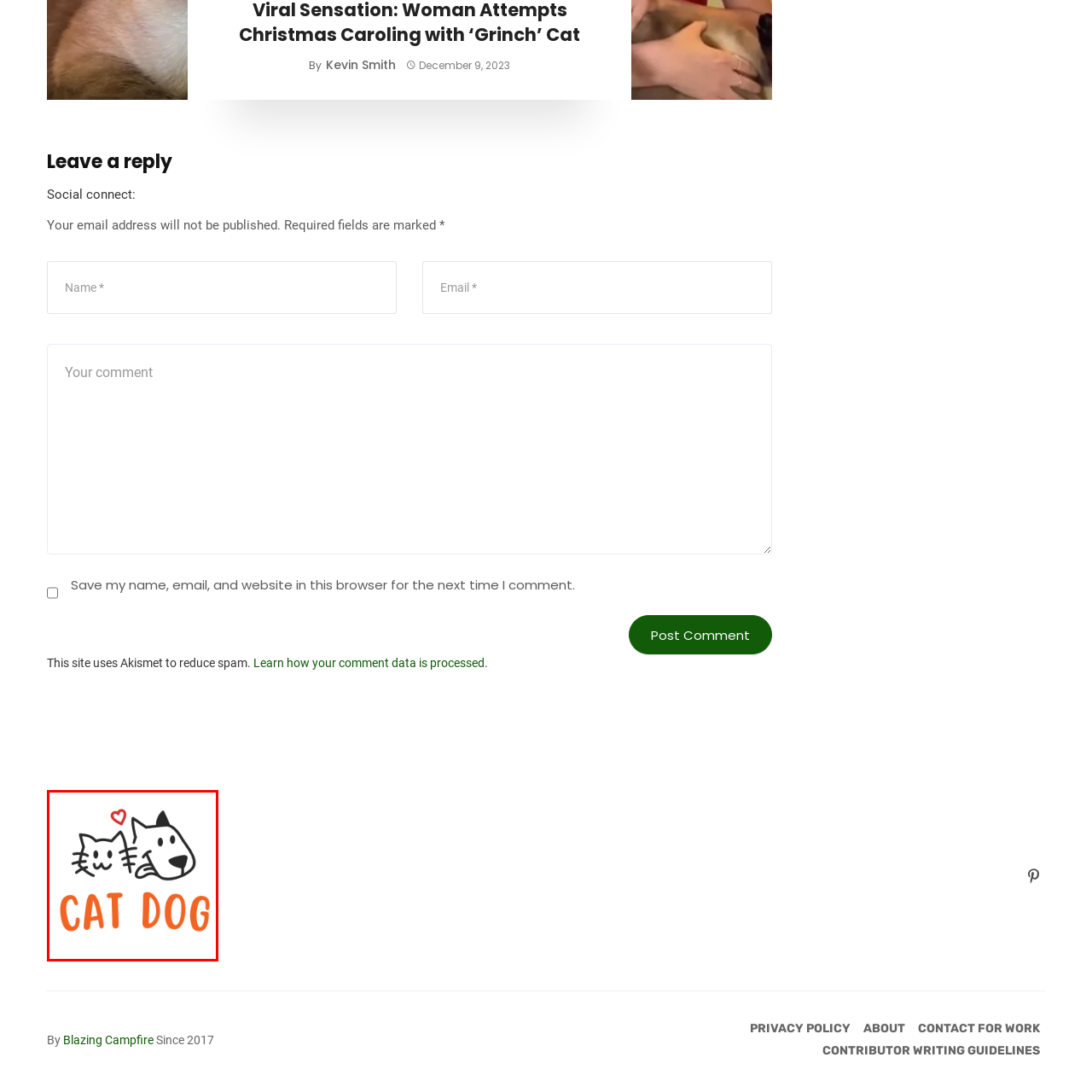What is the expression on the dog's face?
Look at the image within the red bounding box and provide a single word or phrase as an answer.

Joyful